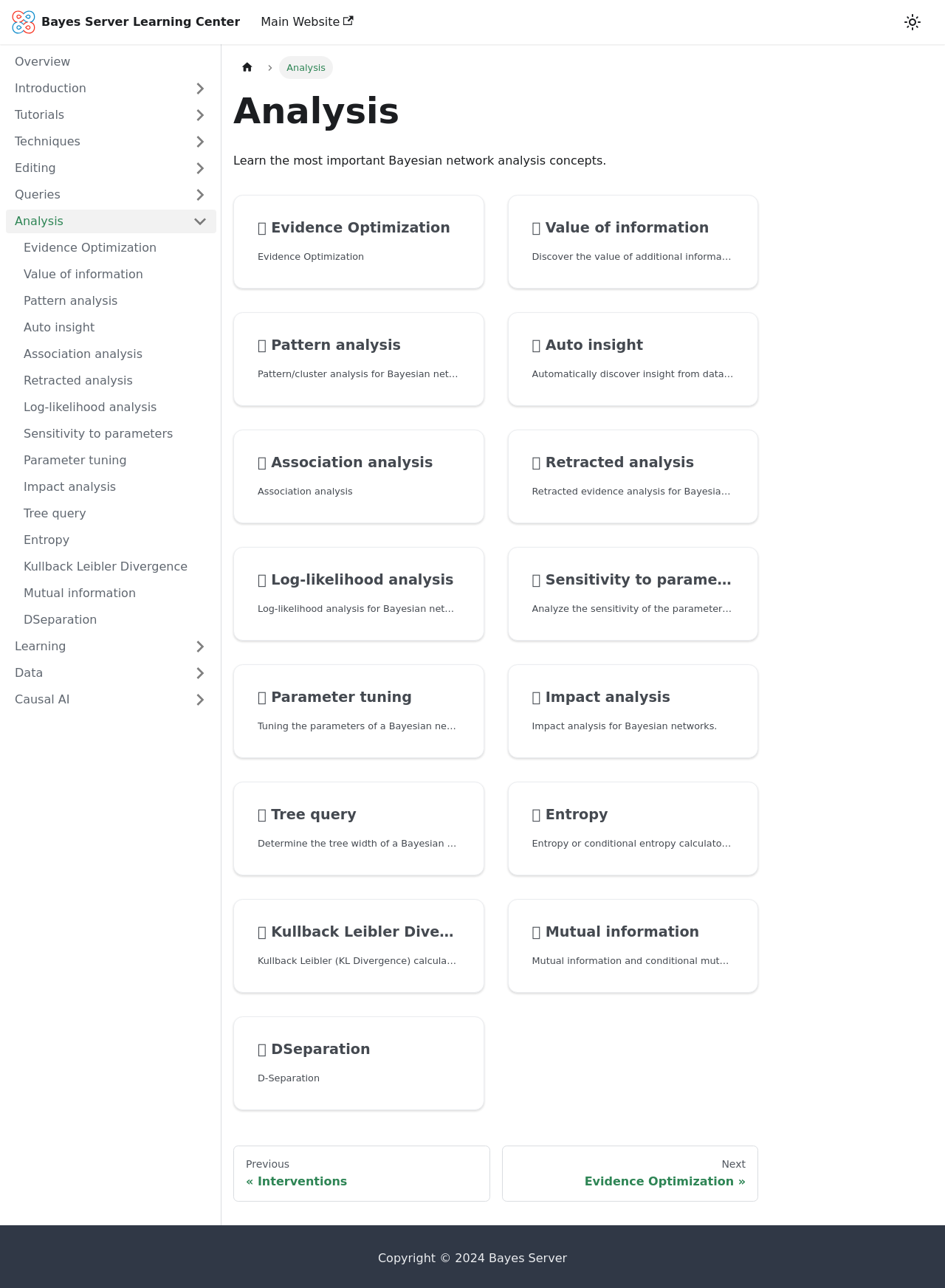Provide the bounding box coordinates of the section that needs to be clicked to accomplish the following instruction: "Go to 'Evidence Optimization' page."

[0.016, 0.183, 0.229, 0.202]